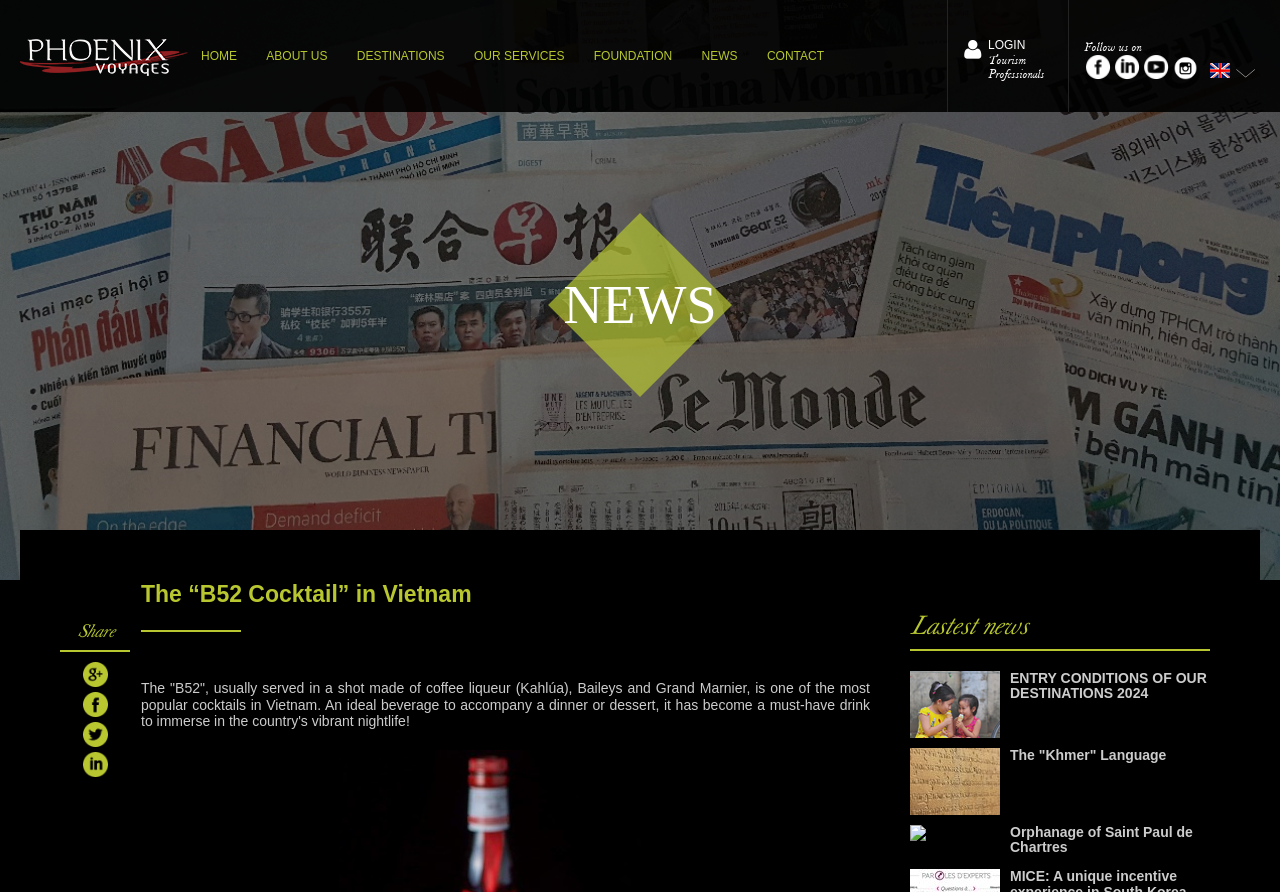Locate the bounding box coordinates of the element that needs to be clicked to carry out the instruction: "Contact Us". The coordinates should be given as four float numbers ranging from 0 to 1, i.e., [left, top, right, bottom].

None